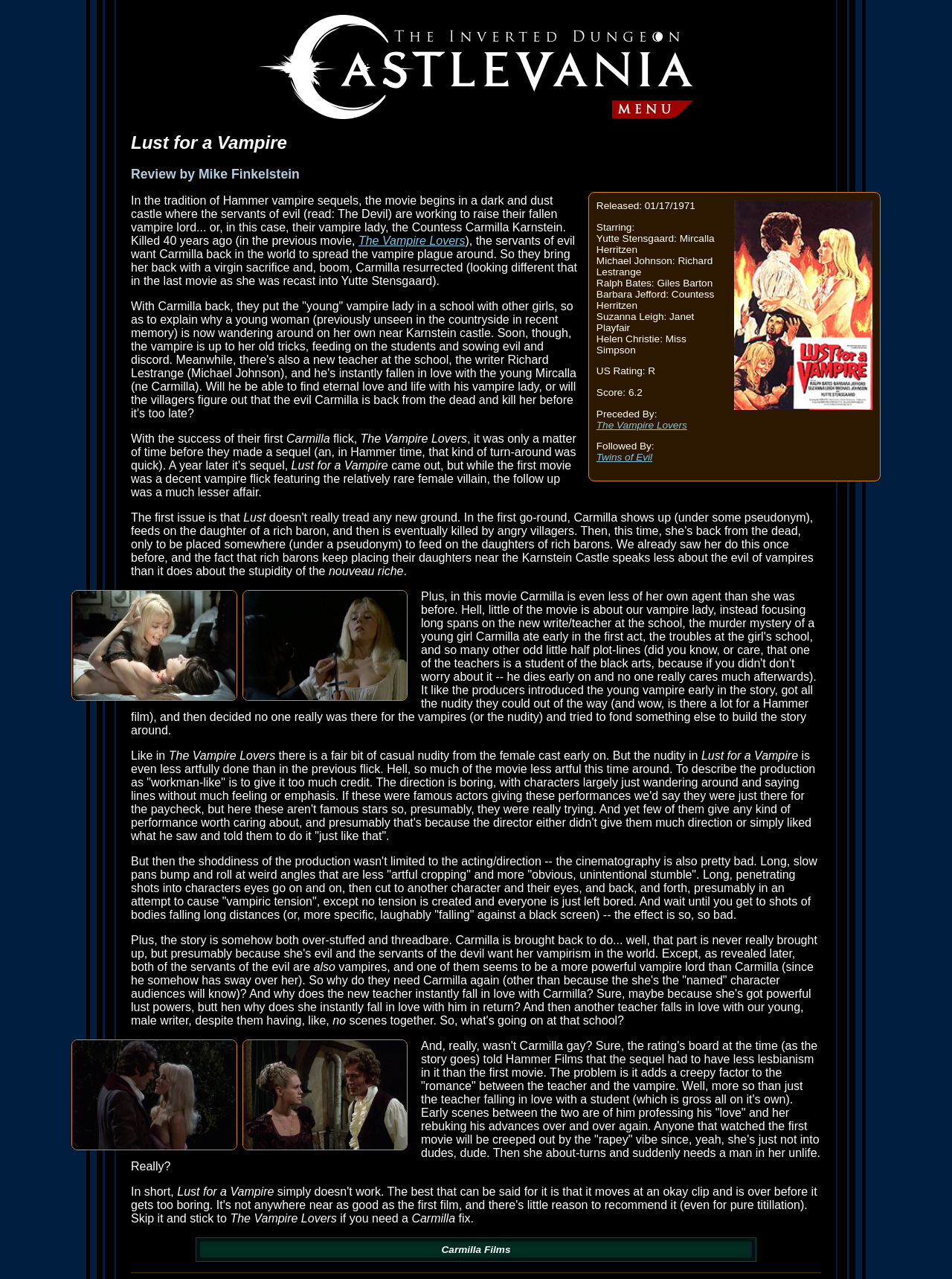Refer to the image and provide an in-depth answer to the question: 
What is the score of the movie?

The score of the movie is mentioned in the static text element, which reads 'Score: 6.2'.